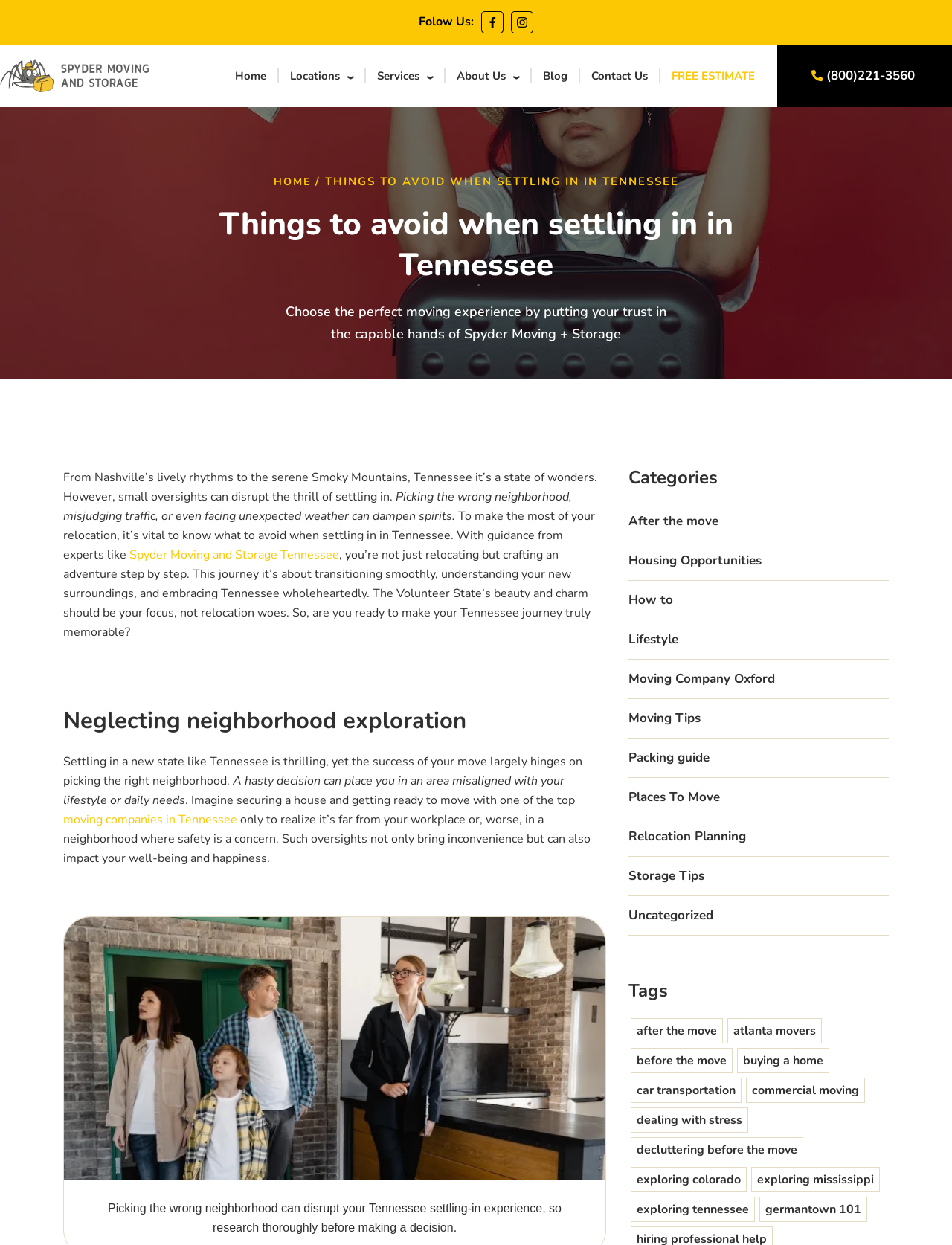Provide an in-depth caption for the webpage.

This webpage is about "Things to avoid when settling in in Tennessee" and is provided by Spyder Moving and Storage. At the top of the page, there is a navigation menu with links to "Home", "Locations", "Services", "About Us", "Blog", "Contact Us", and "FREE ESTIMATE". Below the navigation menu, there is a section with social media links to Facebook and Instagram, as well as a link to Spyder Moving.

The main content of the page is divided into several sections. The first section has a heading "Things to avoid when settling in in Tennessee" and provides an introduction to the importance of knowing what to avoid when relocating to Tennessee. The text explains that small oversights can disrupt the thrill of settling in and that it's vital to know what to avoid to make the most of the relocation.

The next section is about "Neglecting neighborhood exploration" and explains the importance of picking the right neighborhood when settling in Tennessee. The text warns that a hasty decision can place you in an area misaligned with your lifestyle or daily needs and provides an example of securing a house only to realize it's far from your workplace or in a neighborhood where safety is a concern. This section also includes an image of a family with a real estate agent browsing a house, with a caption "Picking the wrong neighborhood can disrupt your Tennessee settling-in experience, so research thoroughly before making a decision."

On the right side of the page, there is a section with links to various categories, including "After the move", "Housing Opportunities", "How to", "Lifestyle", and "Moving Tips", among others. Below this section, there is a list of tags, including "after the move", "Atlanta movers", "Before the move", and "buying a home", among others. Each tag has a number of items associated with it, and some tags have a brief description.